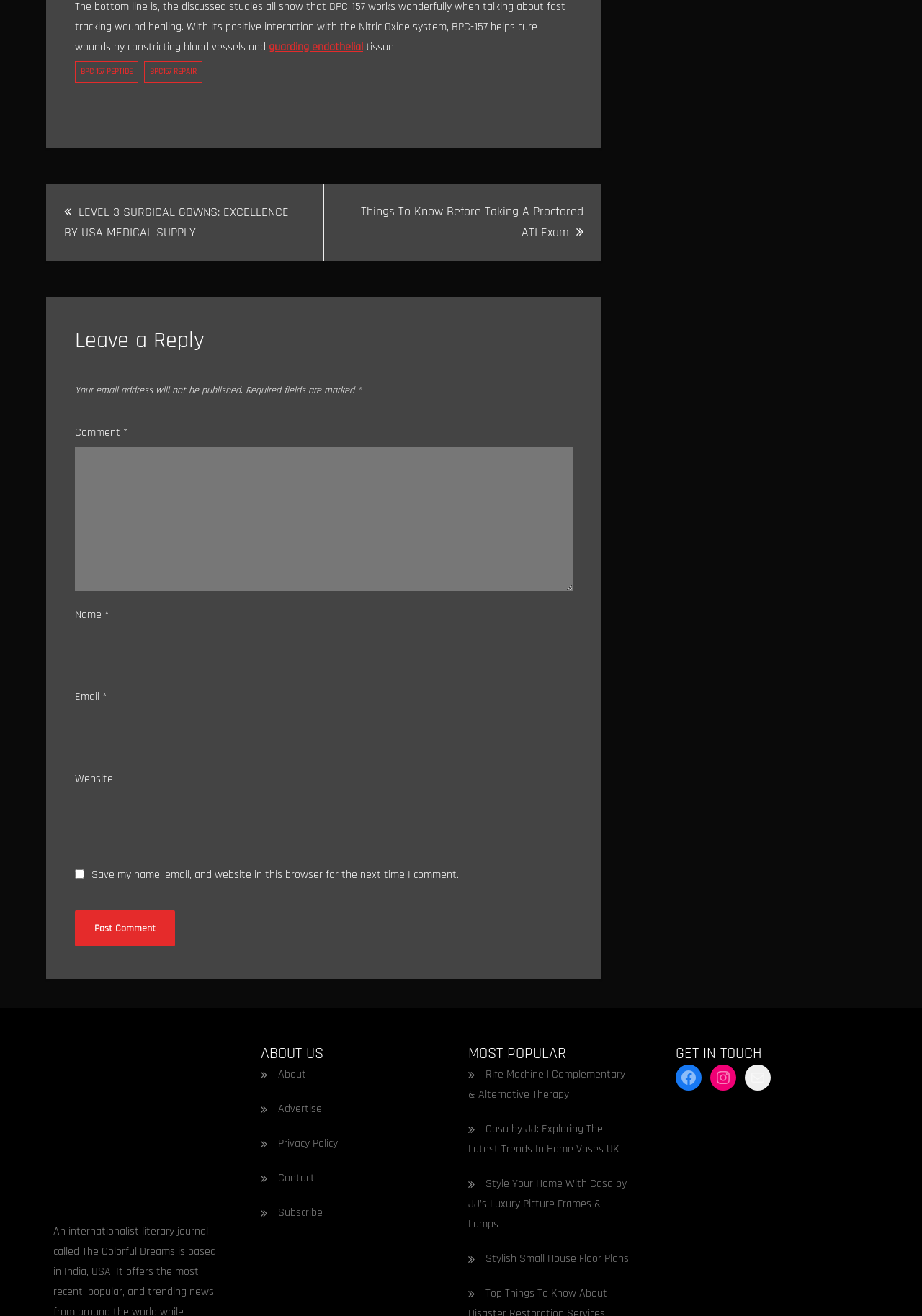Indicate the bounding box coordinates of the element that must be clicked to execute the instruction: "Enter a comment in the 'Comment *' textbox". The coordinates should be given as four float numbers between 0 and 1, i.e., [left, top, right, bottom].

[0.081, 0.339, 0.621, 0.449]